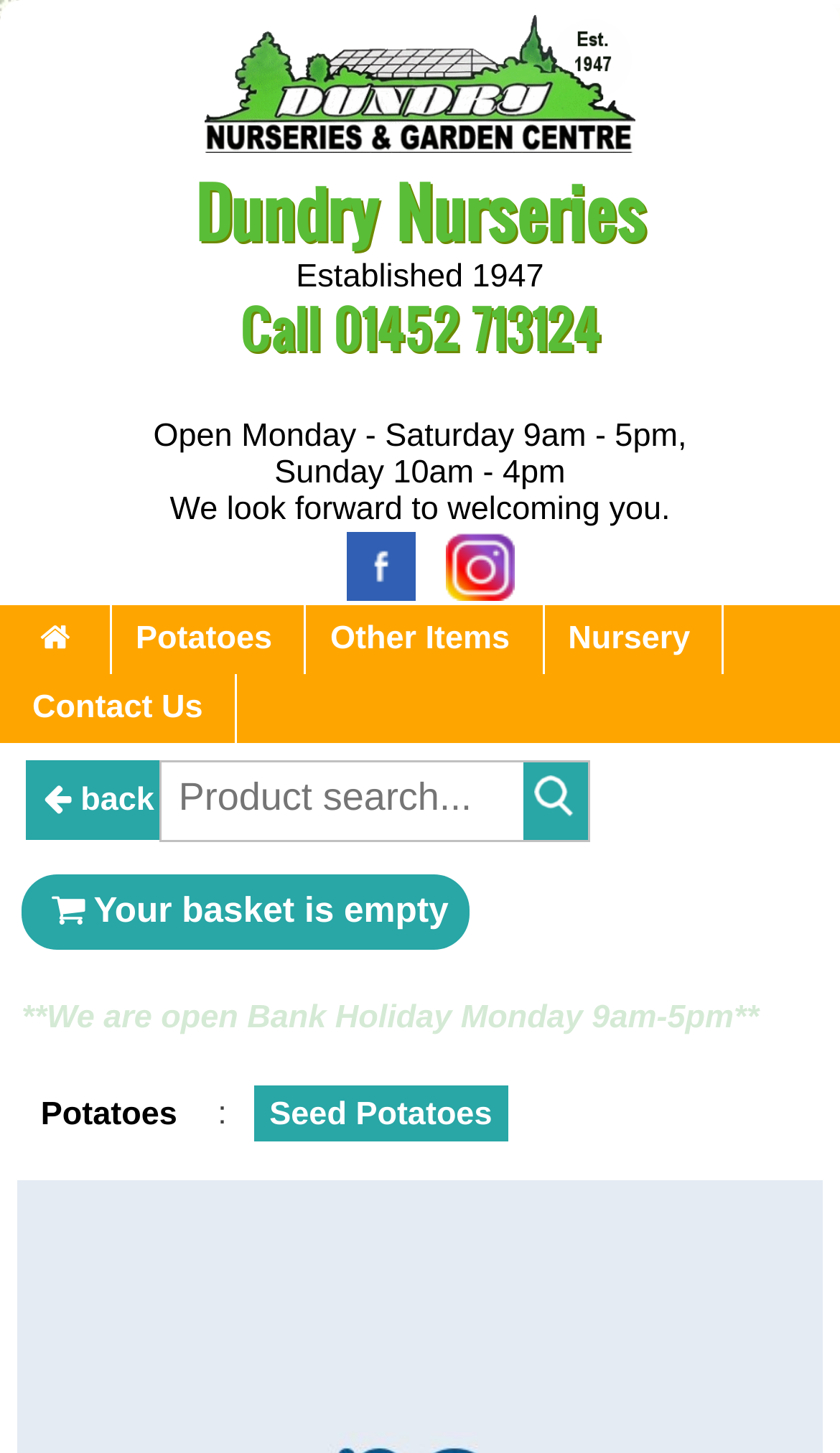Review the image closely and give a comprehensive answer to the question: What is the name of the nursery?

I found the name of the nursery by looking at the static text 'Dundry Nurseries' which is located at the top of the webpage, indicating that it's the name of the nursery.